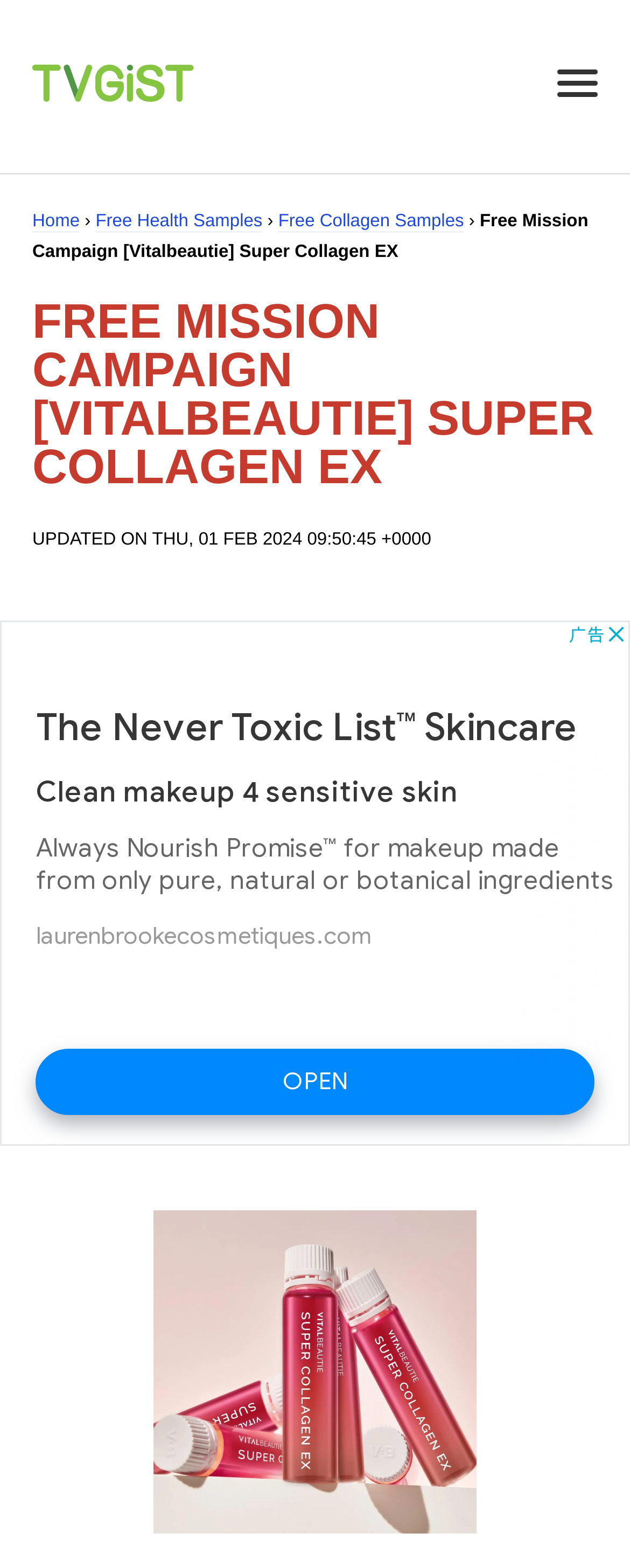Using the element description provided, determine the bounding box coordinates in the format (top-left x, top-left y, bottom-right x, bottom-right y). Ensure that all values are floating point numbers between 0 and 1. Element description: Free Health Samples

[0.152, 0.135, 0.417, 0.148]